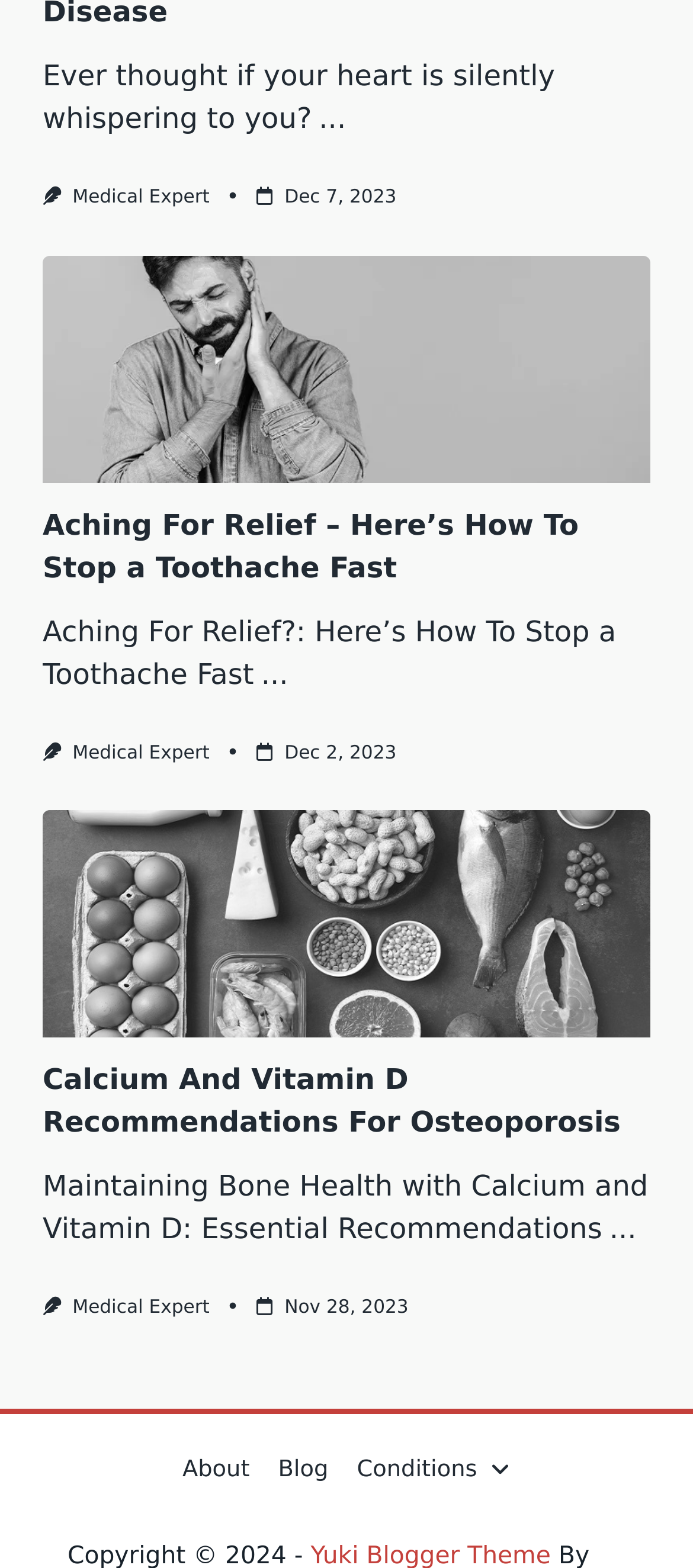Please respond to the question using a single word or phrase:
What is the topic of the second article?

Osteoporosis